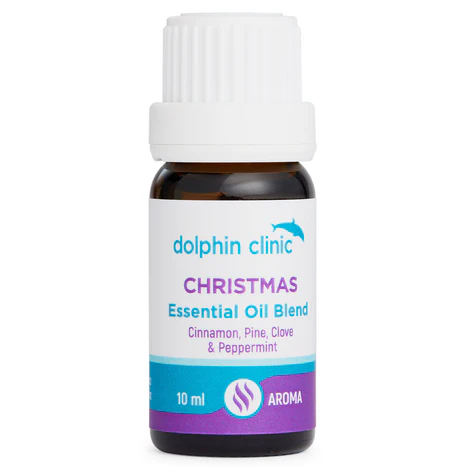Detail all significant aspects of the image you see.

The image features a 10 ml bottle of the "Christmas Essential Oil Blend" from Dolphin Clinic, designed to evoke the festive spirit of the holiday season. The bottle showcases a dark amber color, which helps protect the contents from light, with a white child-safe cap on top. 

The label prominently displays "dolphin clinic" in a soft blue, followed by "CHRISTMAS" highlighted in vibrant purple, capturing attention with its seasonal theme. Below, it details the blend's ingredients: "Cinnamon, Pine, Clove & Peppermint," which suggest warm, inviting scents reminiscent of Christmas celebrations. The design incorporates a turquoise band at the bottom with a symbol representing aroma, reinforcing the product's purpose as a fragrant oil.

This essential oil blend is perfect for enhancing the Christmas ambiance in homes, creating a natural holiday atmosphere with its delightful combination of scents.